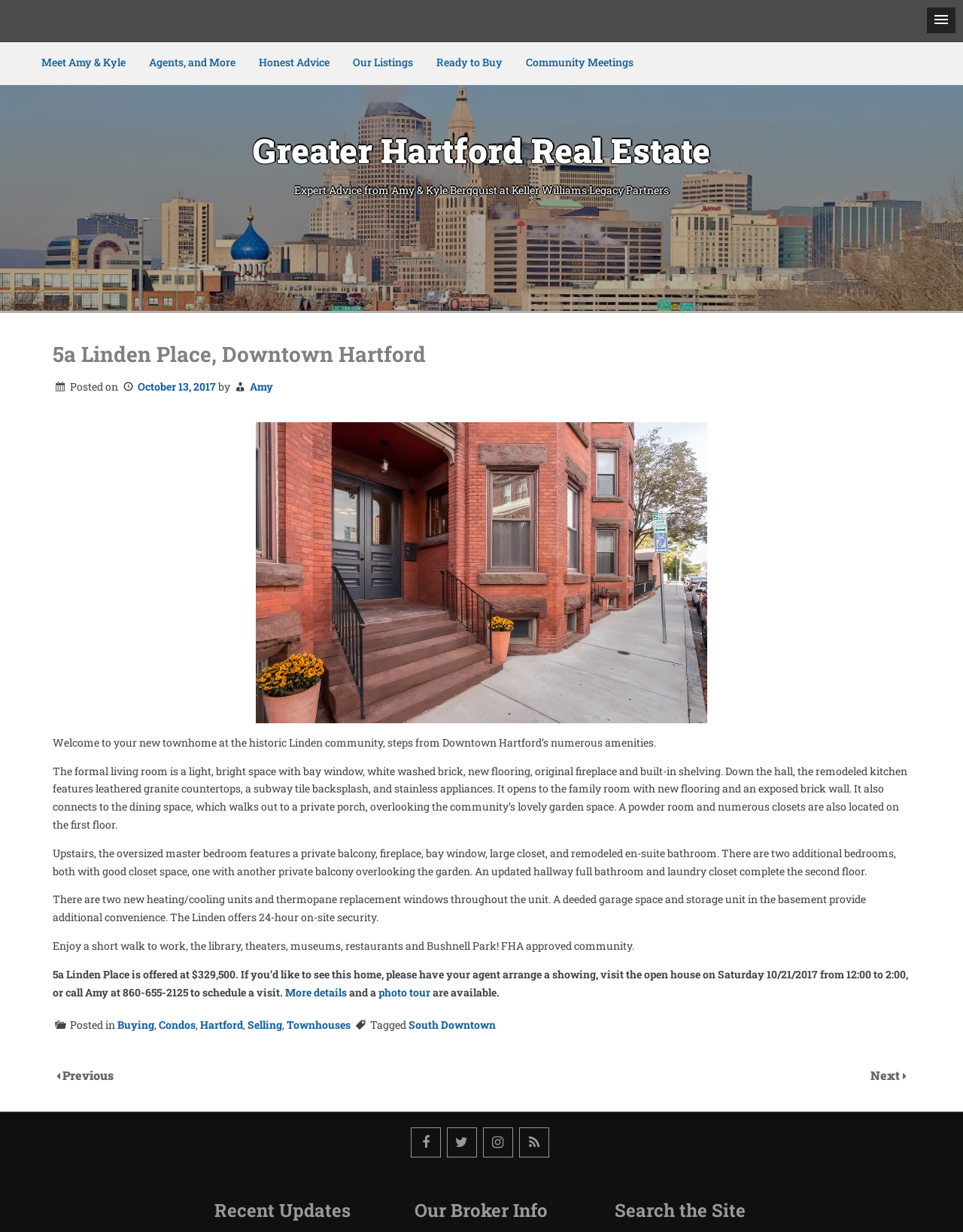Refer to the image and provide a thorough answer to this question:
What is the address of the property?

I found the answer by looking at the heading '5a Linden Place, Downtown Hartford' which is located inside the article element. This heading is likely to be the title of the property listing, and it includes the address.